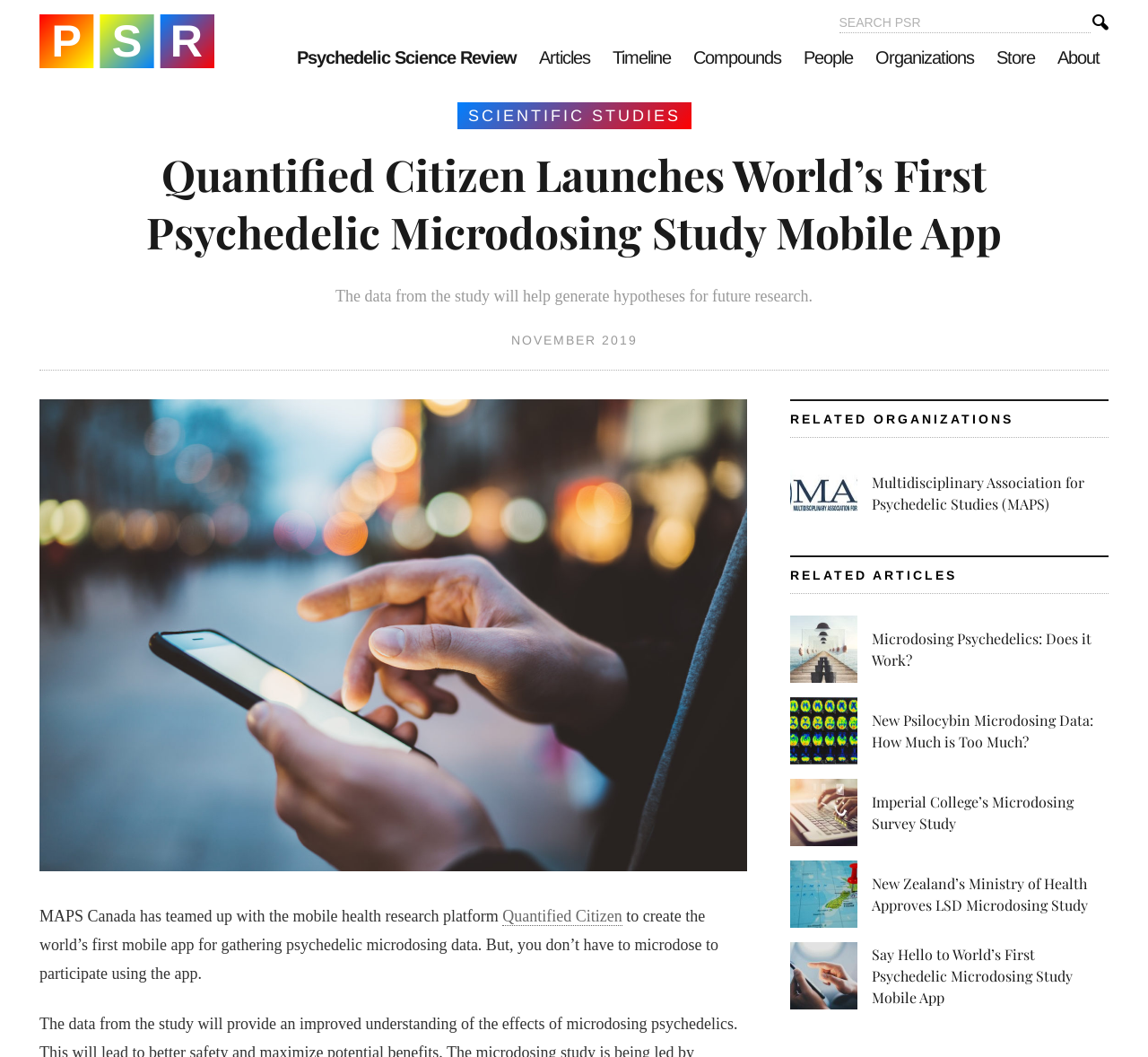Identify the webpage's primary heading and generate its text.

Quantified Citizen Launches World’s First Psychedelic Microdosing Study Mobile App